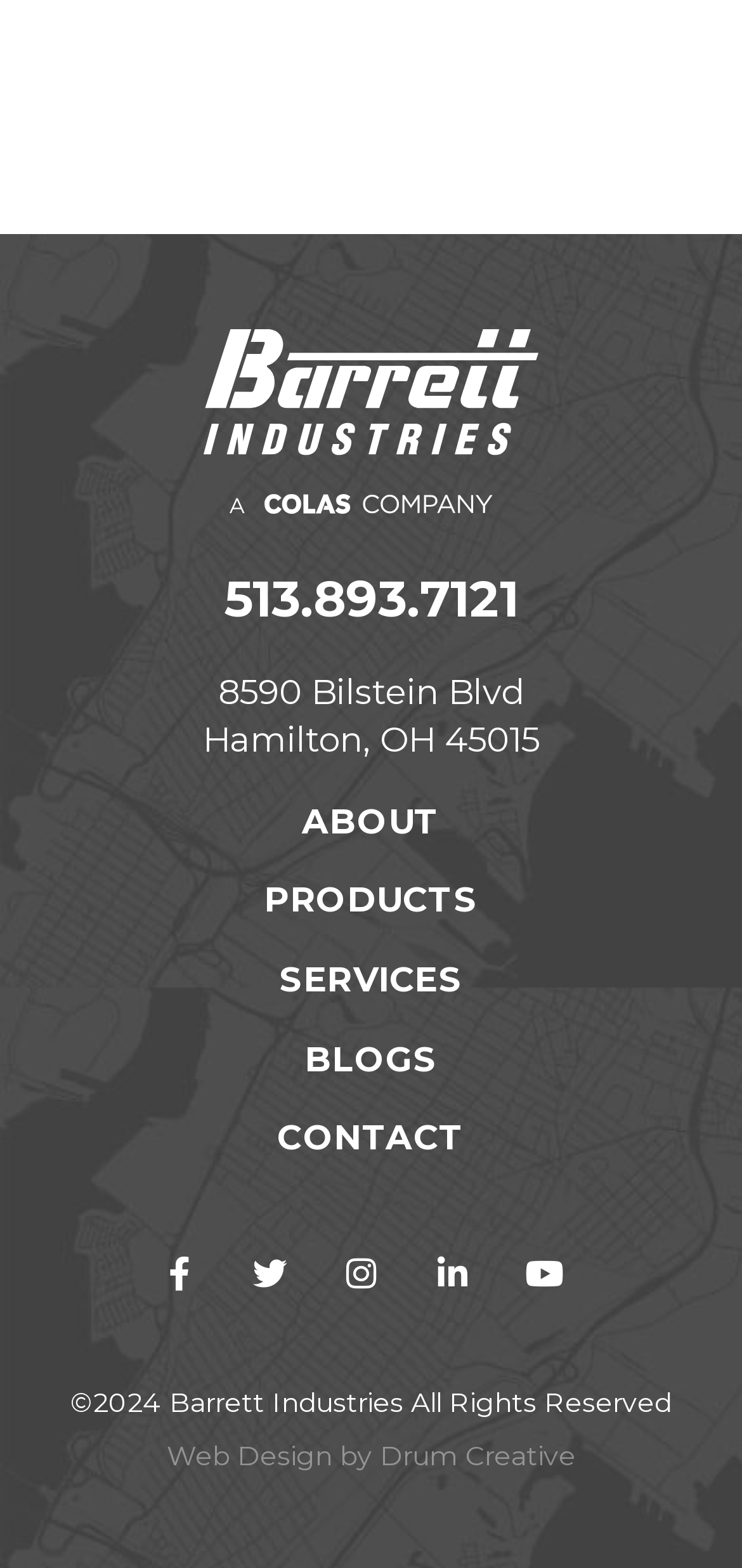Provide the bounding box coordinates for the UI element described in this sentence: "Products". The coordinates should be four float values between 0 and 1, i.e., [left, top, right, bottom].

[0.356, 0.561, 0.644, 0.588]